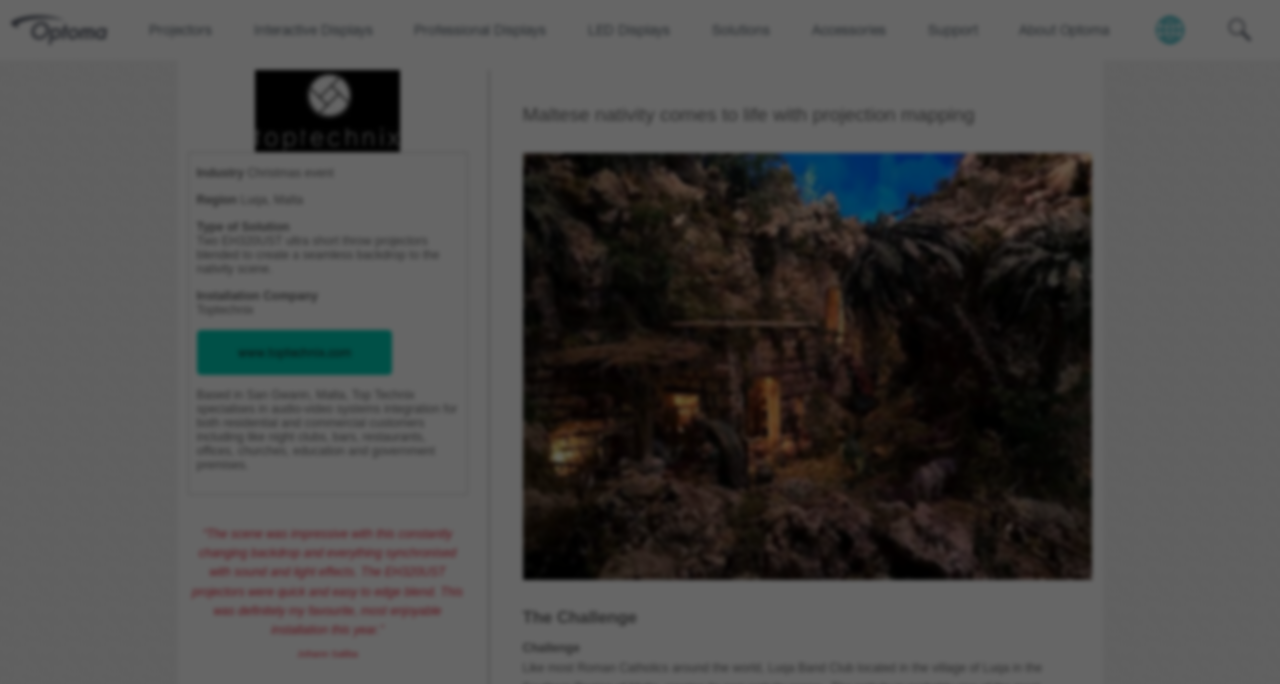Please locate the clickable area by providing the bounding box coordinates to follow this instruction: "Read more about the Maltese nativity case study".

[0.408, 0.146, 0.854, 0.206]